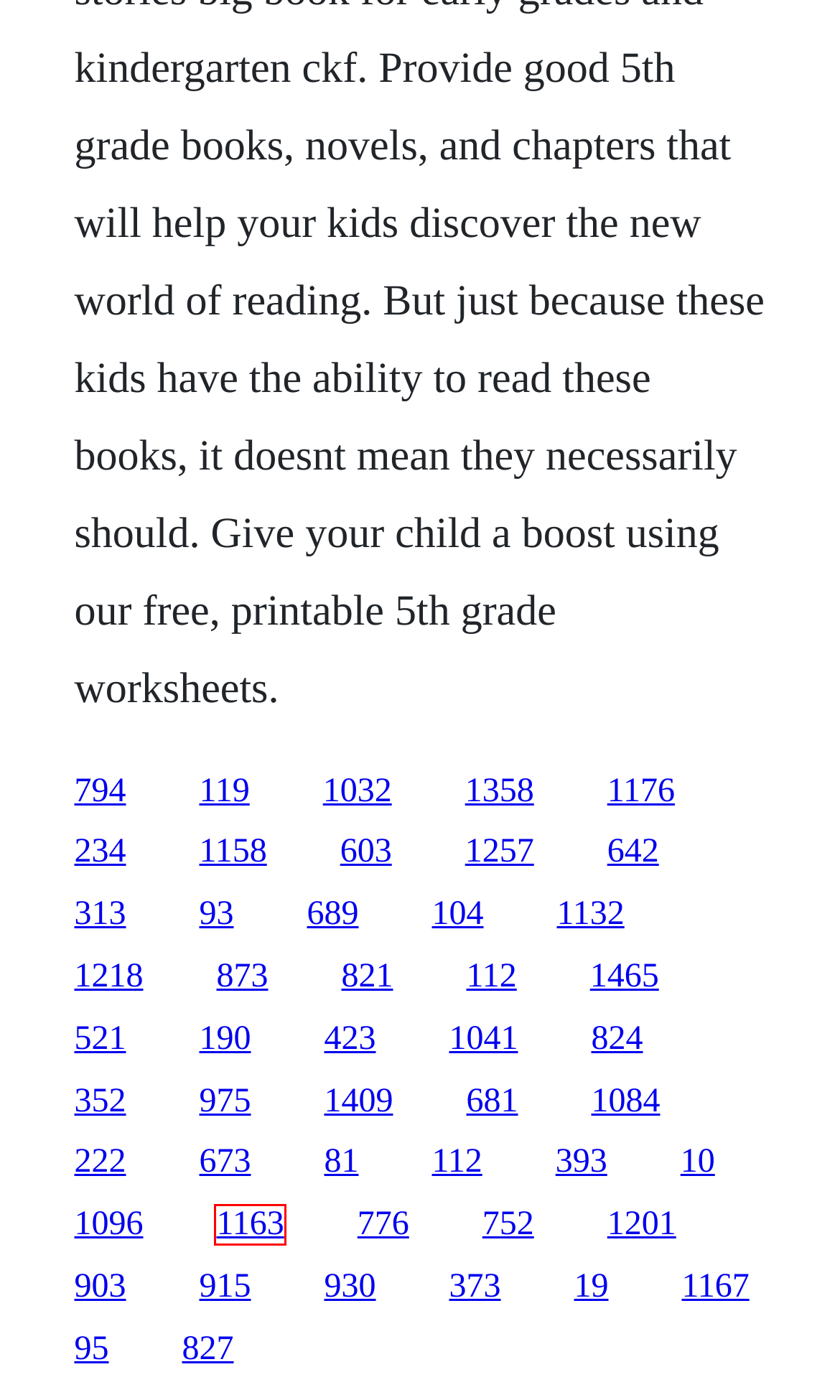You have a screenshot of a webpage with a red bounding box around an element. Select the webpage description that best matches the new webpage after clicking the element within the red bounding box. Here are the descriptions:
A. Break dance 80 torrents
B. Zmmailboxdctl is not running zimbra 8 download
C. Schoolboy q party download
D. One god one plan one life pdf
E. Nnnsomatostatina pancreas pdf free download
F. When will book 2 legend of korra start
G. Download a walk to remember full movie with english subtitles
H. Comic book video intros

A